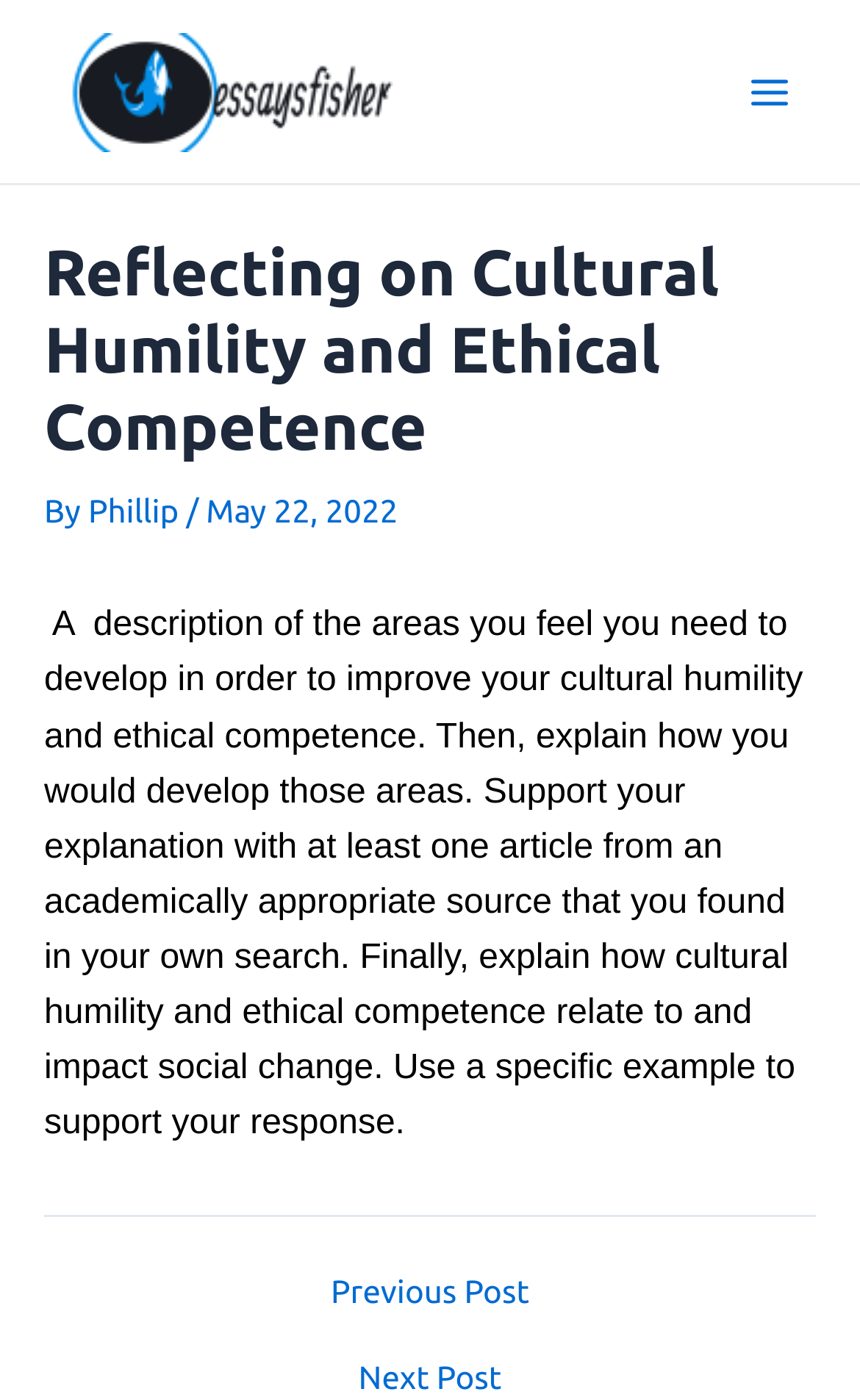Please provide the main heading of the webpage content.

Reflecting on Cultural Humility and Ethical Competence